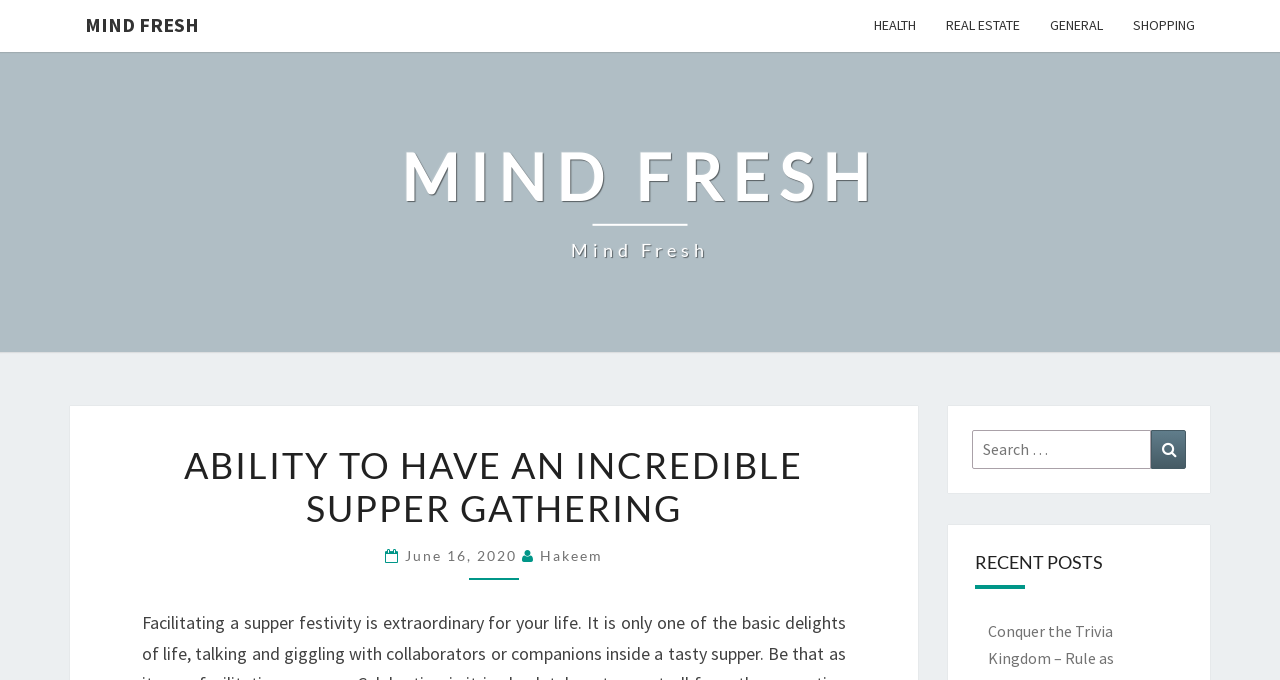Identify the bounding box for the UI element specified in this description: "Mind fresh Mind fresh". The coordinates must be four float numbers between 0 and 1, formatted as [left, top, right, bottom].

[0.313, 0.204, 0.687, 0.39]